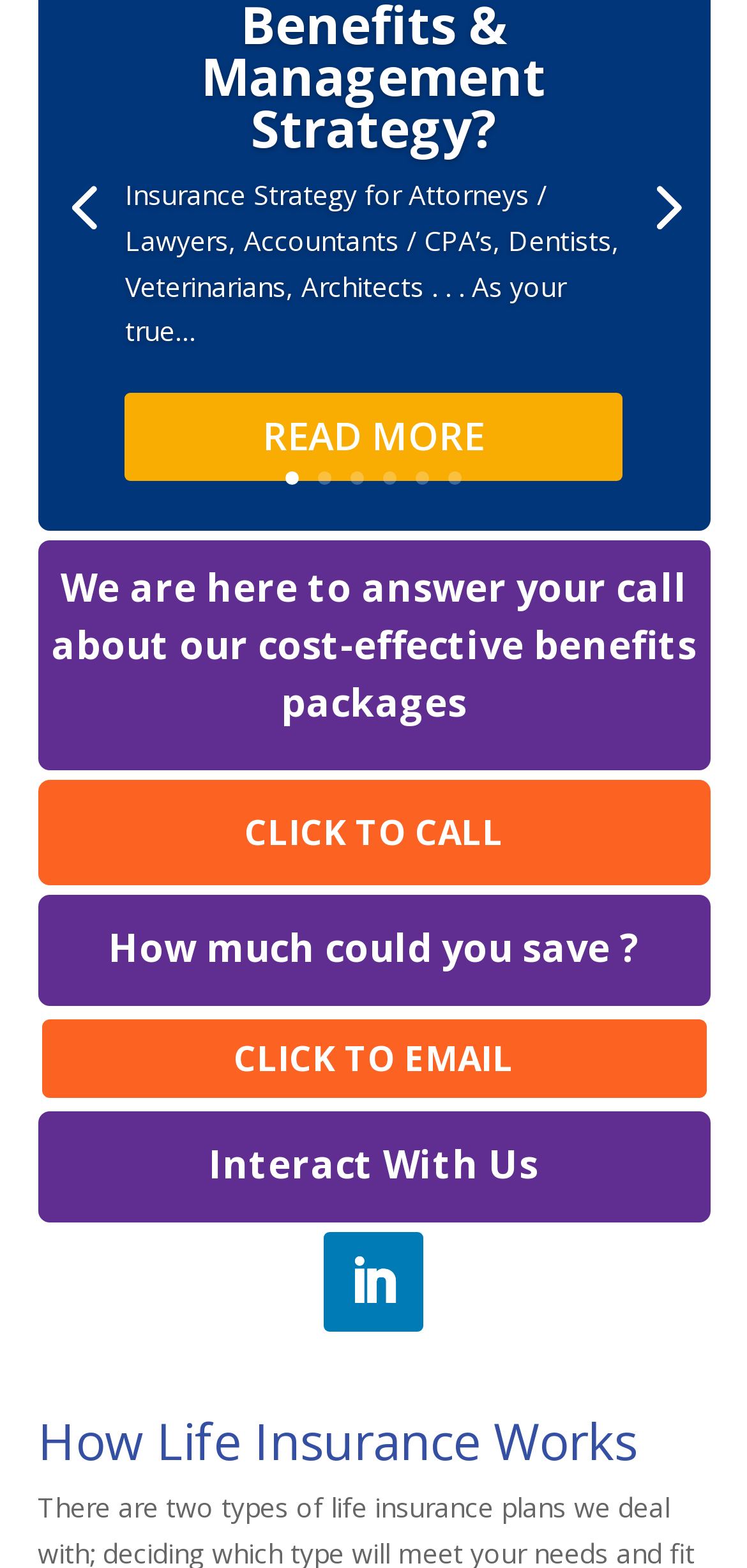Is there a way to interact with the company via email?
Offer a detailed and exhaustive answer to the question.

The presence of a 'CLICK TO EMAIL' button suggests that users can interact with the company or a representative via email to inquire about their services or products.